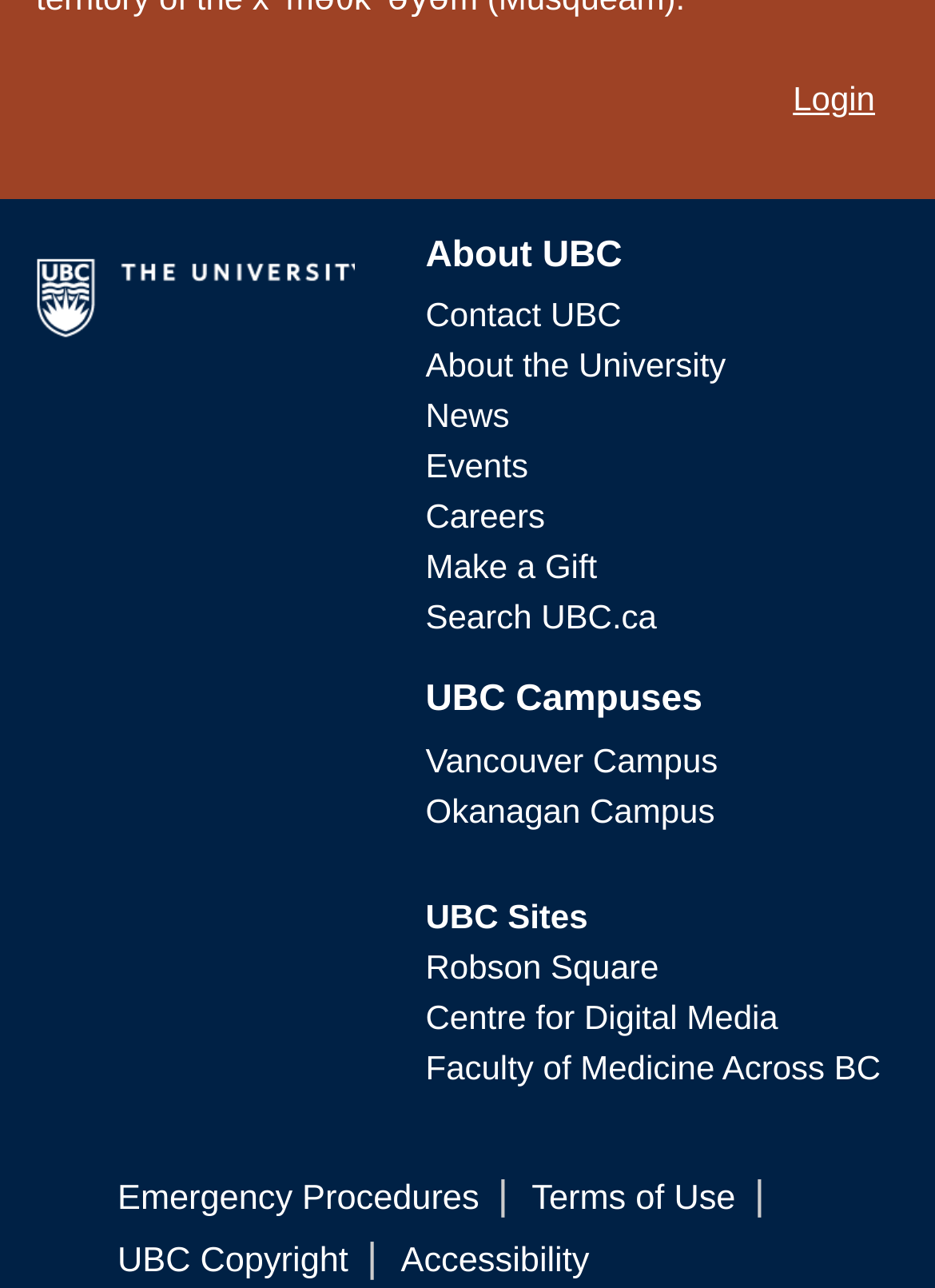Find the bounding box coordinates of the clickable area that will achieve the following instruction: "search for something on the university website".

[0.455, 0.464, 0.703, 0.494]